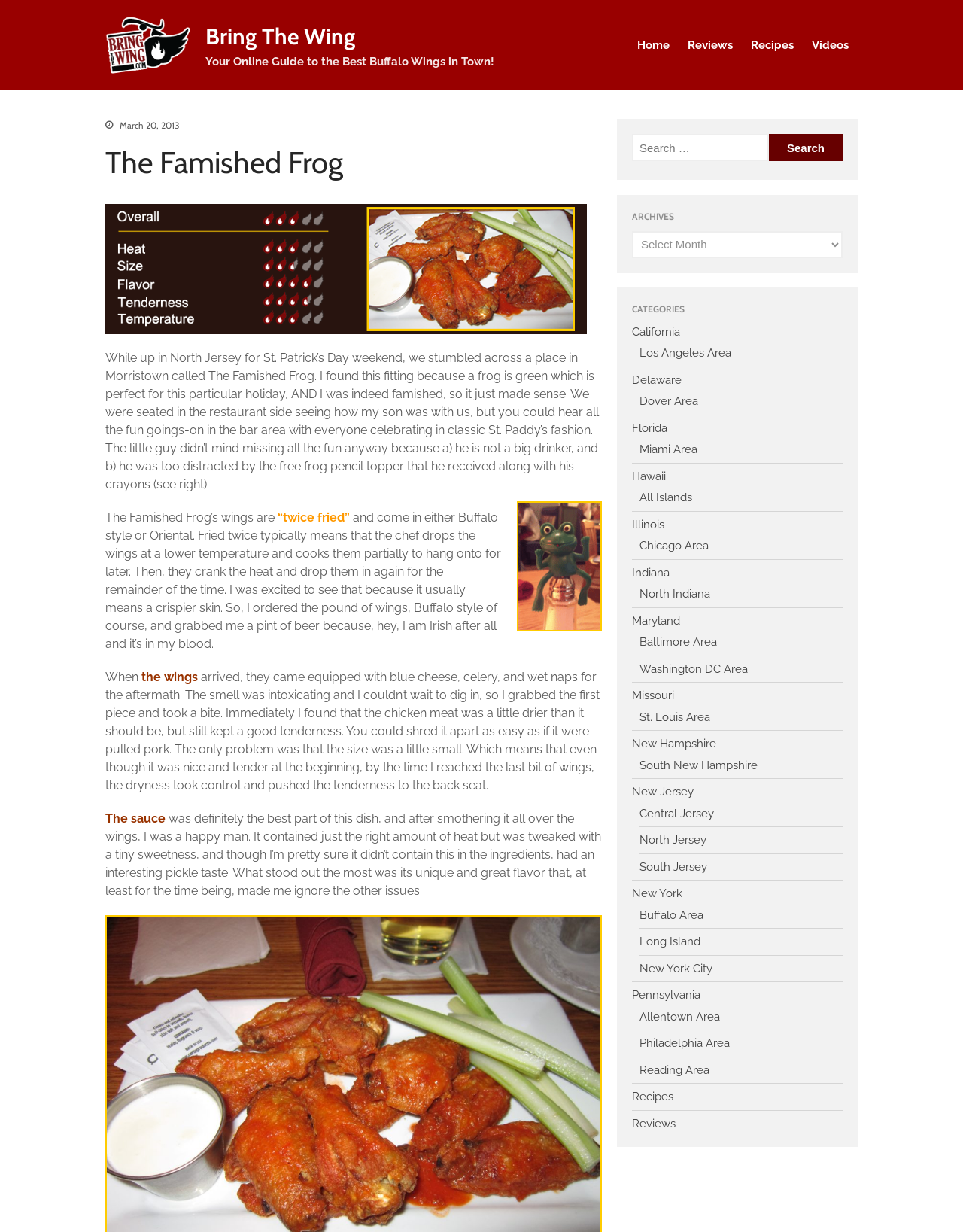Find the bounding box coordinates of the area that needs to be clicked in order to achieve the following instruction: "Go to Home page". The coordinates should be specified as four float numbers between 0 and 1, i.e., [left, top, right, bottom].

[0.832, 0.037, 0.874, 0.055]